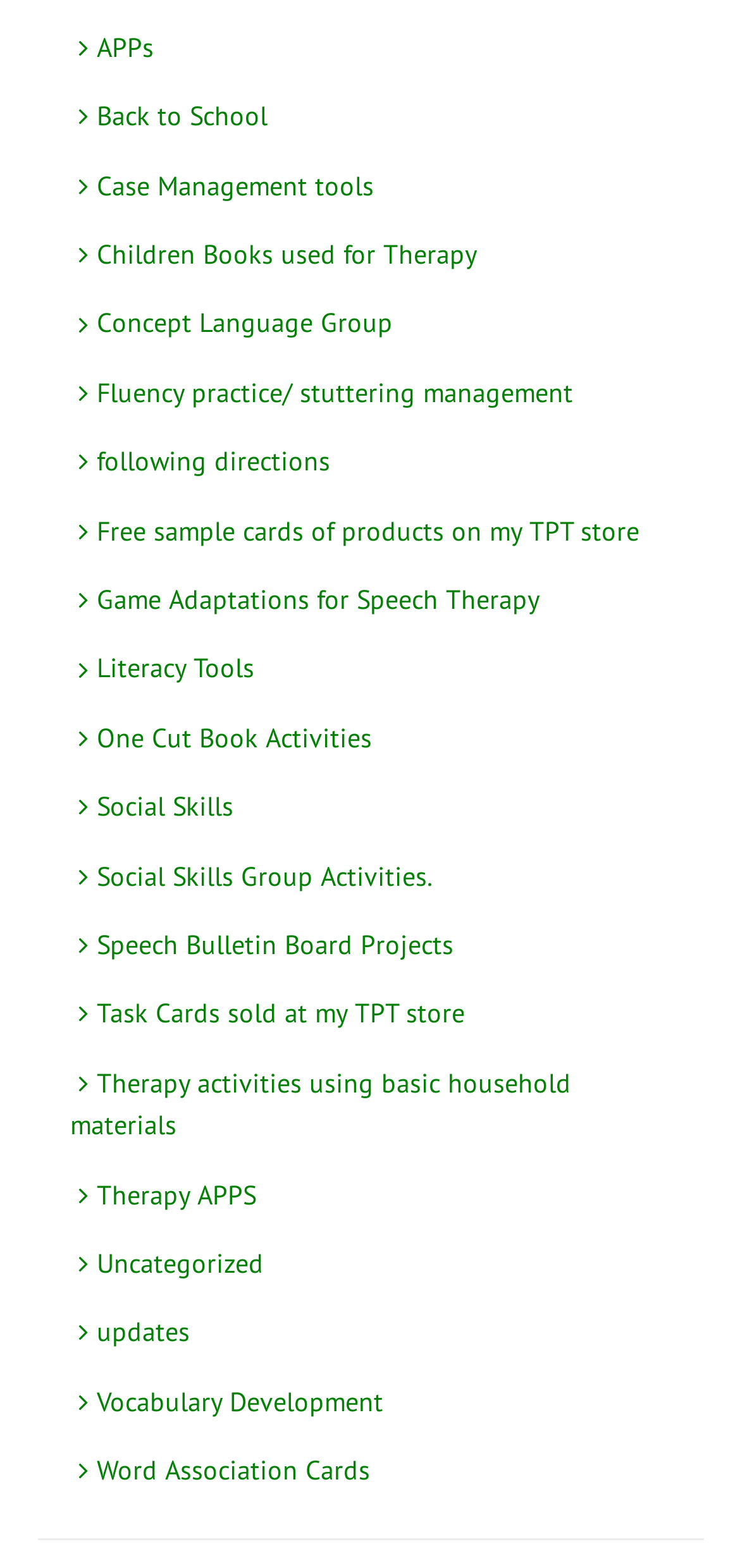Determine the bounding box coordinates of the region I should click to achieve the following instruction: "Check out the 'Word Association Cards' link". Ensure the bounding box coordinates are four float numbers between 0 and 1, i.e., [left, top, right, bottom].

[0.095, 0.927, 0.5, 0.949]